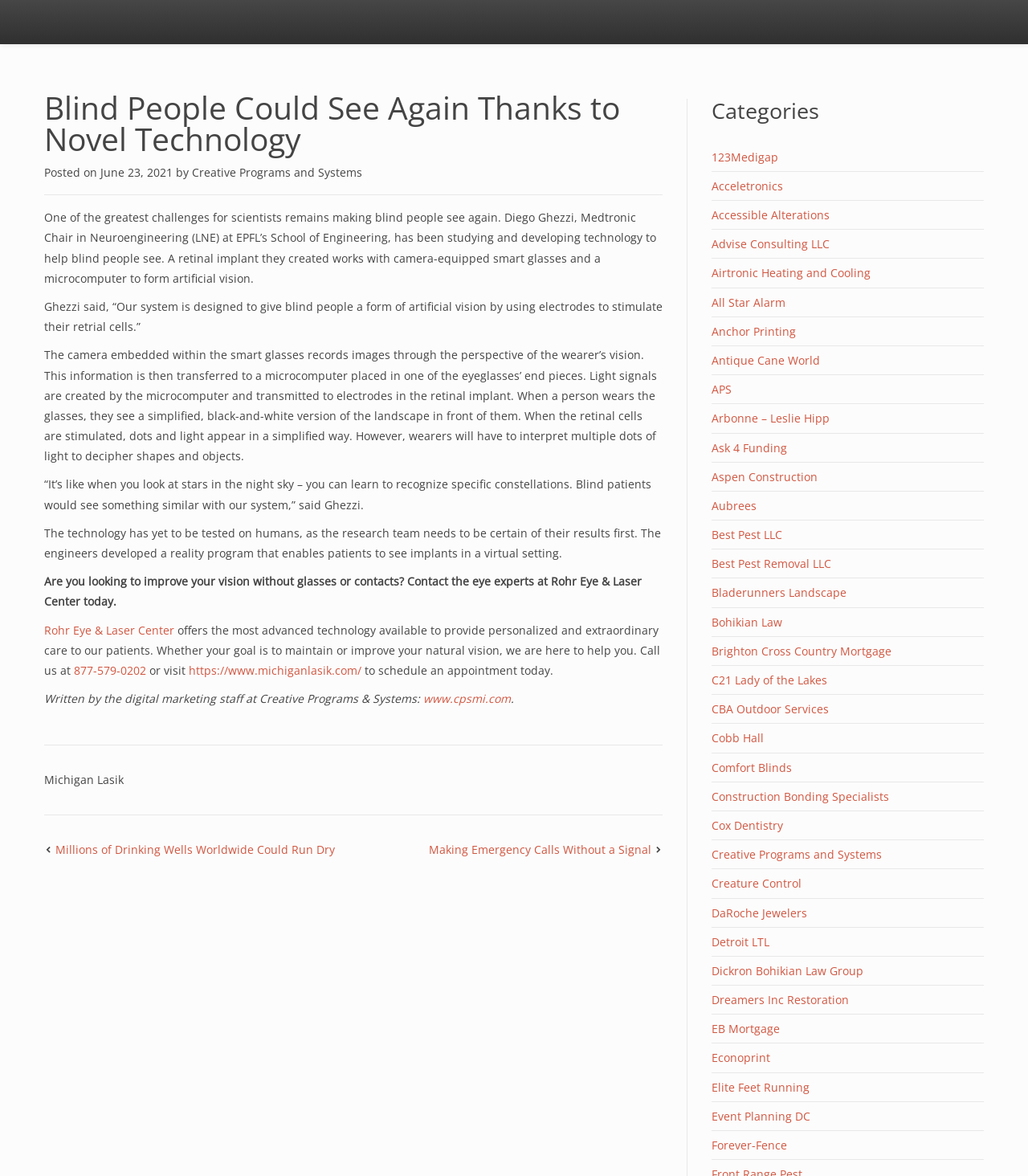Elaborate on the different components and information displayed on the webpage.

This webpage is about a novel technology that could help blind people see again. The page is divided into several sections. At the top, there is a heading that reads "Blind People Could See Again Thanks to Novel Technology" followed by a link with the same text. Below this, there is a line of text that says "Posted on June 23, 2021" and another line that says "by Creative Programs and Systems".

The main content of the page is a series of paragraphs that describe the technology developed by Diego Ghezzi, a Medtronic Chair in Neuroengineering at EPFL's School of Engineering. The technology involves a retinal implant that works with camera-equipped smart glasses and a microcomputer to form artificial vision. The paragraphs explain how the system works, including how the camera records images, the microcomputer processes the information, and the electrodes in the retinal implant stimulate the retinal cells to create a simplified, black-and-white version of the landscape.

Below the main content, there is a section that appears to be an advertisement for Rohr Eye & Laser Center, with a link to their website and a phone number to call for an appointment.

On the right side of the page, there is a list of links under the heading "Categories", which includes various businesses and organizations such as 123Medigap, Acceletronics, and Creative Programs and Systems.

At the bottom of the page, there are three links to other articles, including "Millions of Drinking Wells Worldwide Could Run Dry" and "Making Emergency Calls Without a Signal".